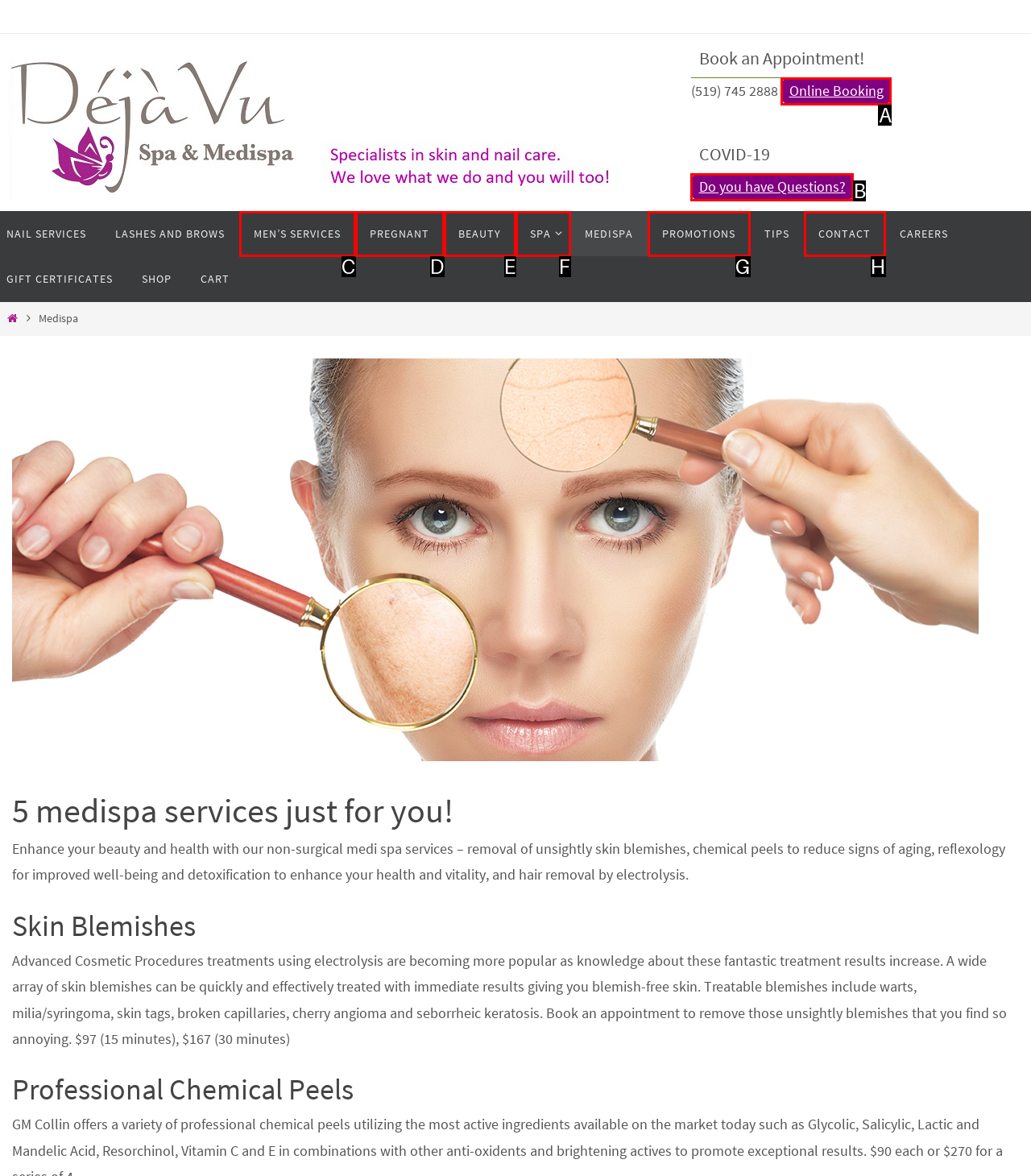Choose the option that best matches the element: Promotions
Respond with the letter of the correct option.

G